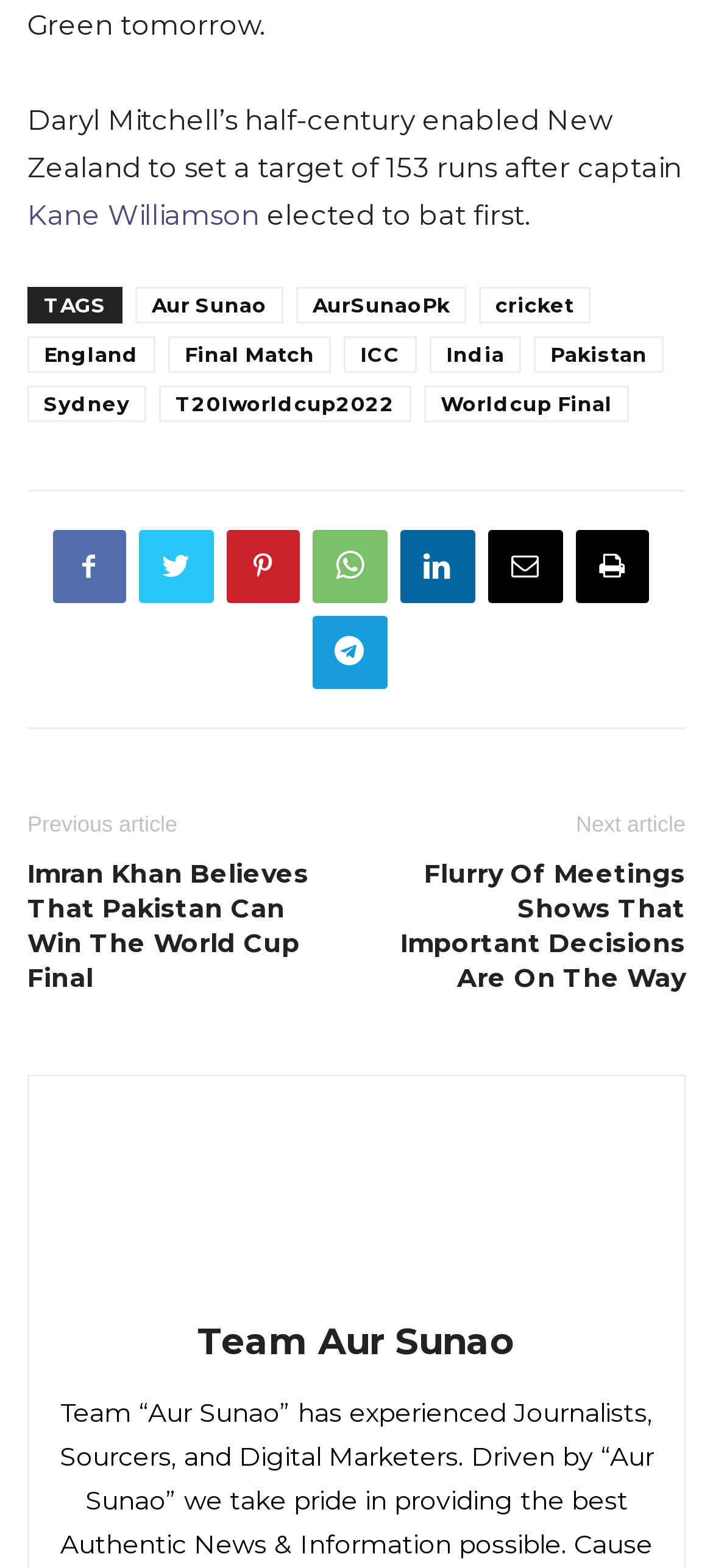Using the webpage screenshot, locate the HTML element that fits the following description and provide its bounding box: "parent_node: Team Aur Sunao aria-label="author-photo"".

[0.372, 0.814, 0.628, 0.832]